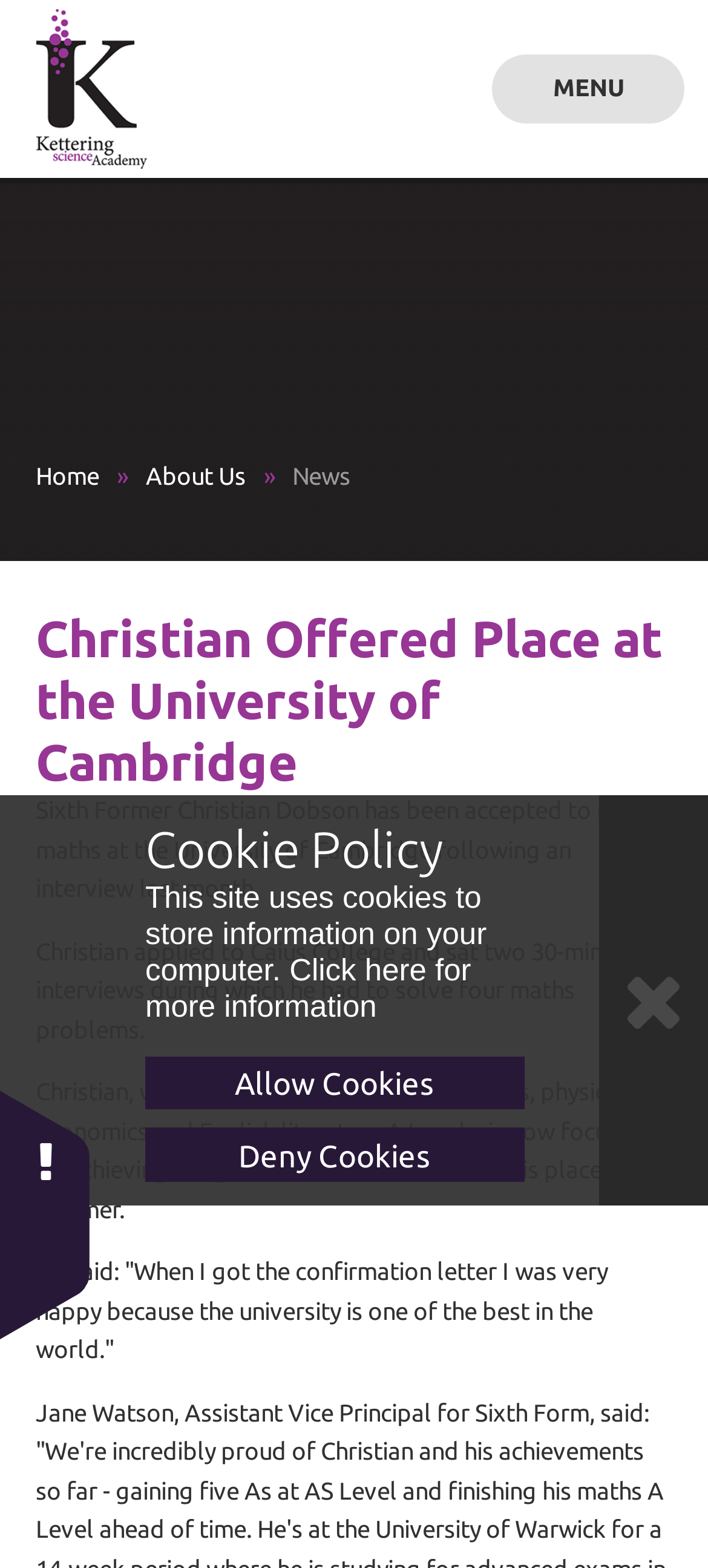Determine the coordinates of the bounding box that should be clicked to complete the instruction: "Read 'About Us' section". The coordinates should be represented by four float numbers between 0 and 1: [left, top, right, bottom].

[0.206, 0.296, 0.347, 0.312]